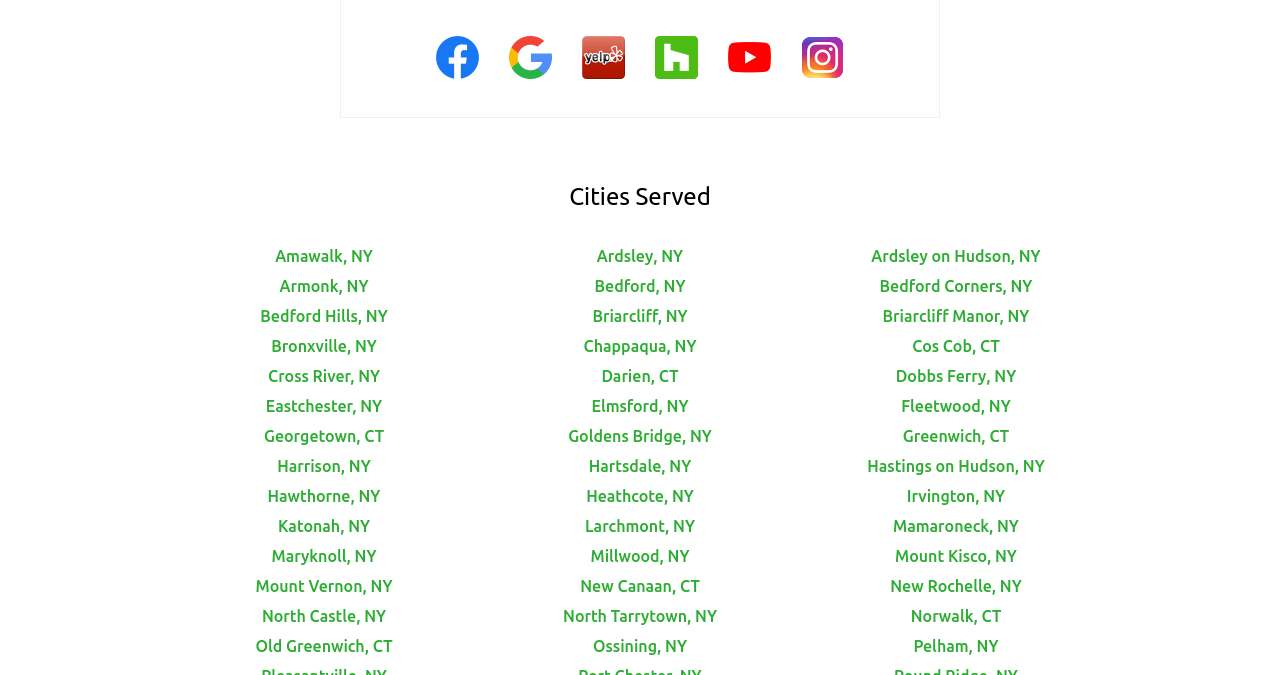Examine the image and give a thorough answer to the following question:
How many cities are listed in total?

I looked at the section of the webpage with the heading 'Cities Served' and counted the number of links with city names. There are 37 links, so I answered that 37 cities are listed in total.